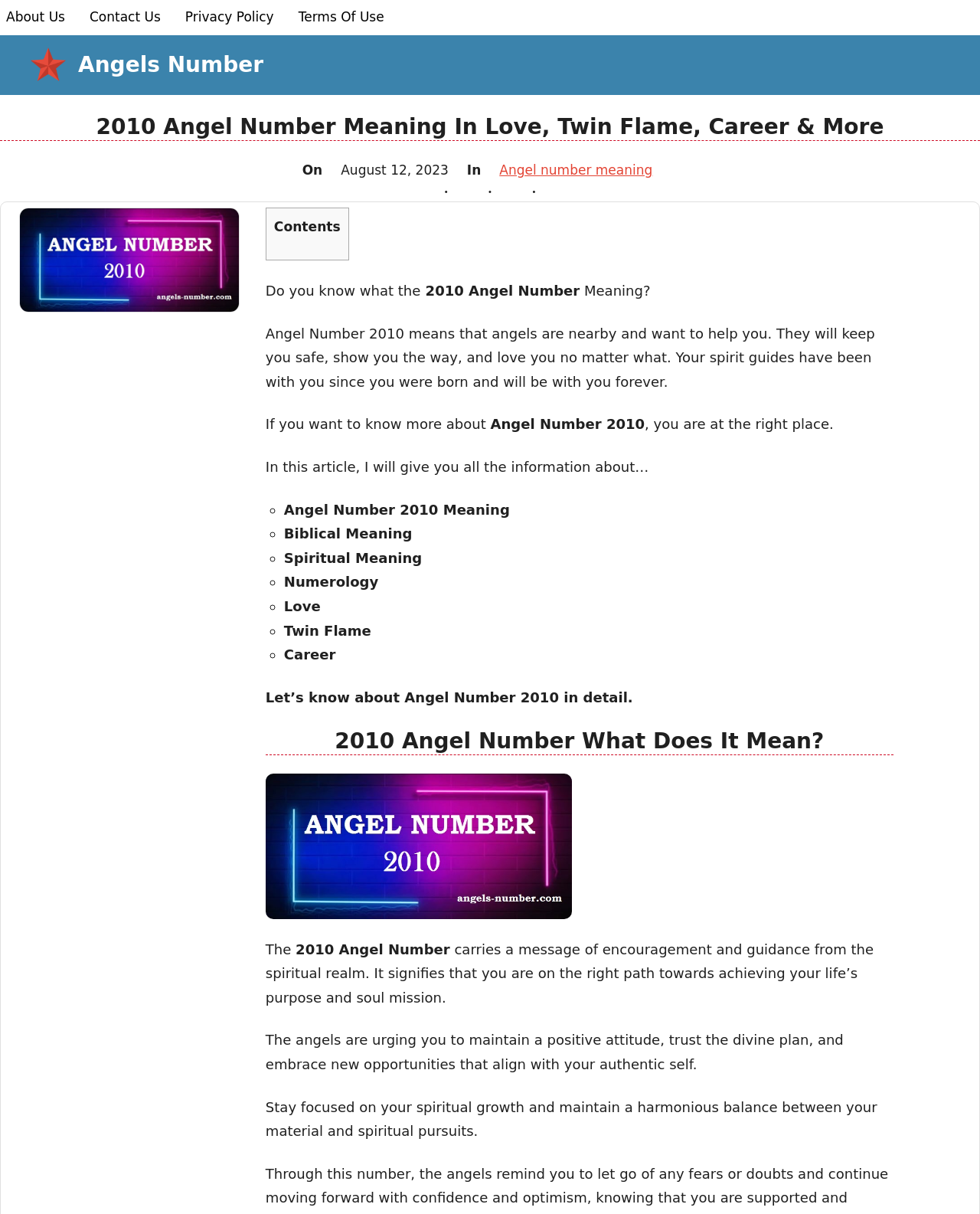Answer the question using only a single word or phrase: 
What is the date of the article?

August 12, 2023